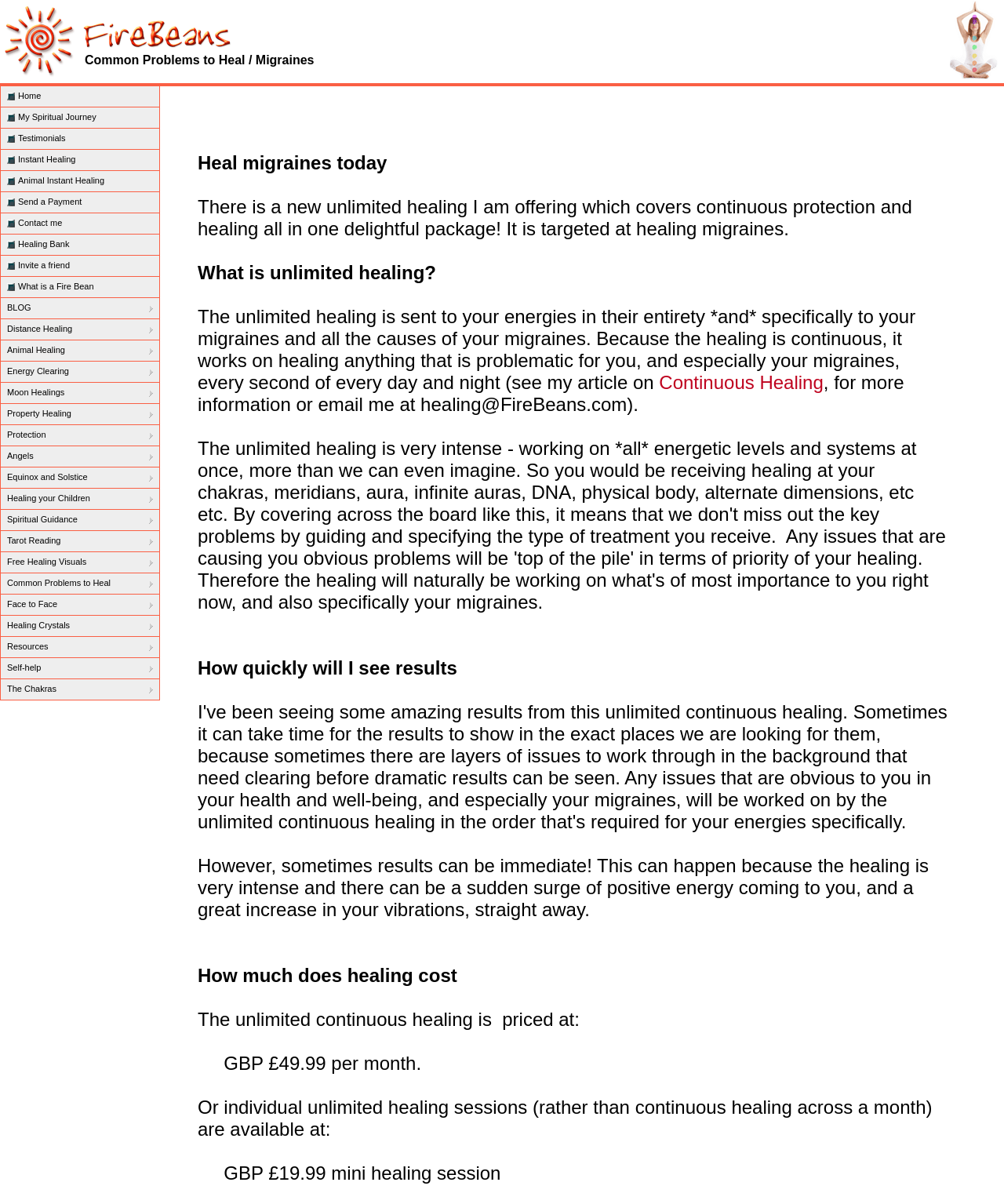Answer this question using a single word or a brief phrase:
What is the purpose of the 'Common Problems to Heal' link?

To access healing services for common problems